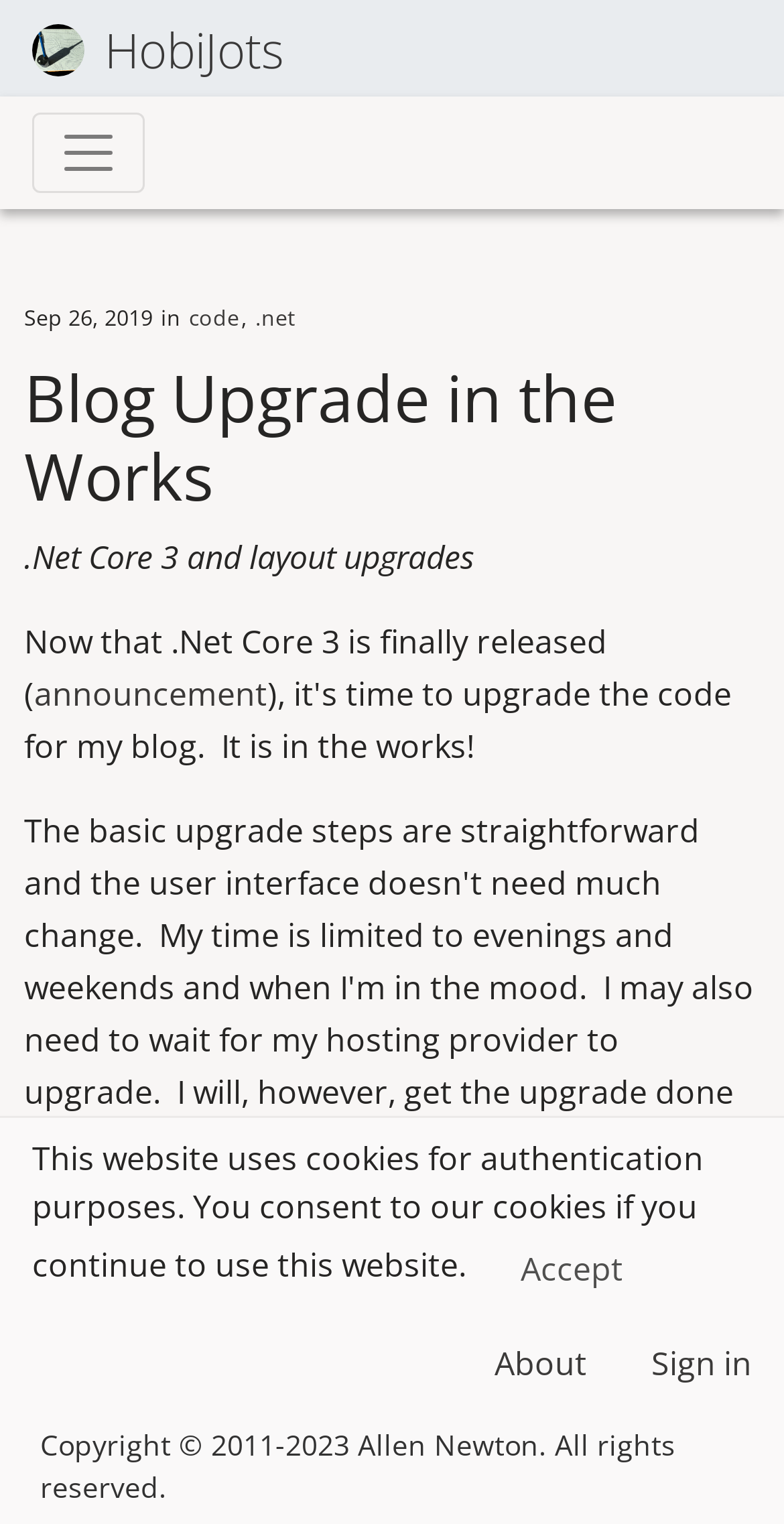Pinpoint the bounding box coordinates of the clickable area needed to execute the instruction: "Click the .net link". The coordinates should be specified as four float numbers between 0 and 1, i.e., [left, top, right, bottom].

[0.326, 0.198, 0.377, 0.218]